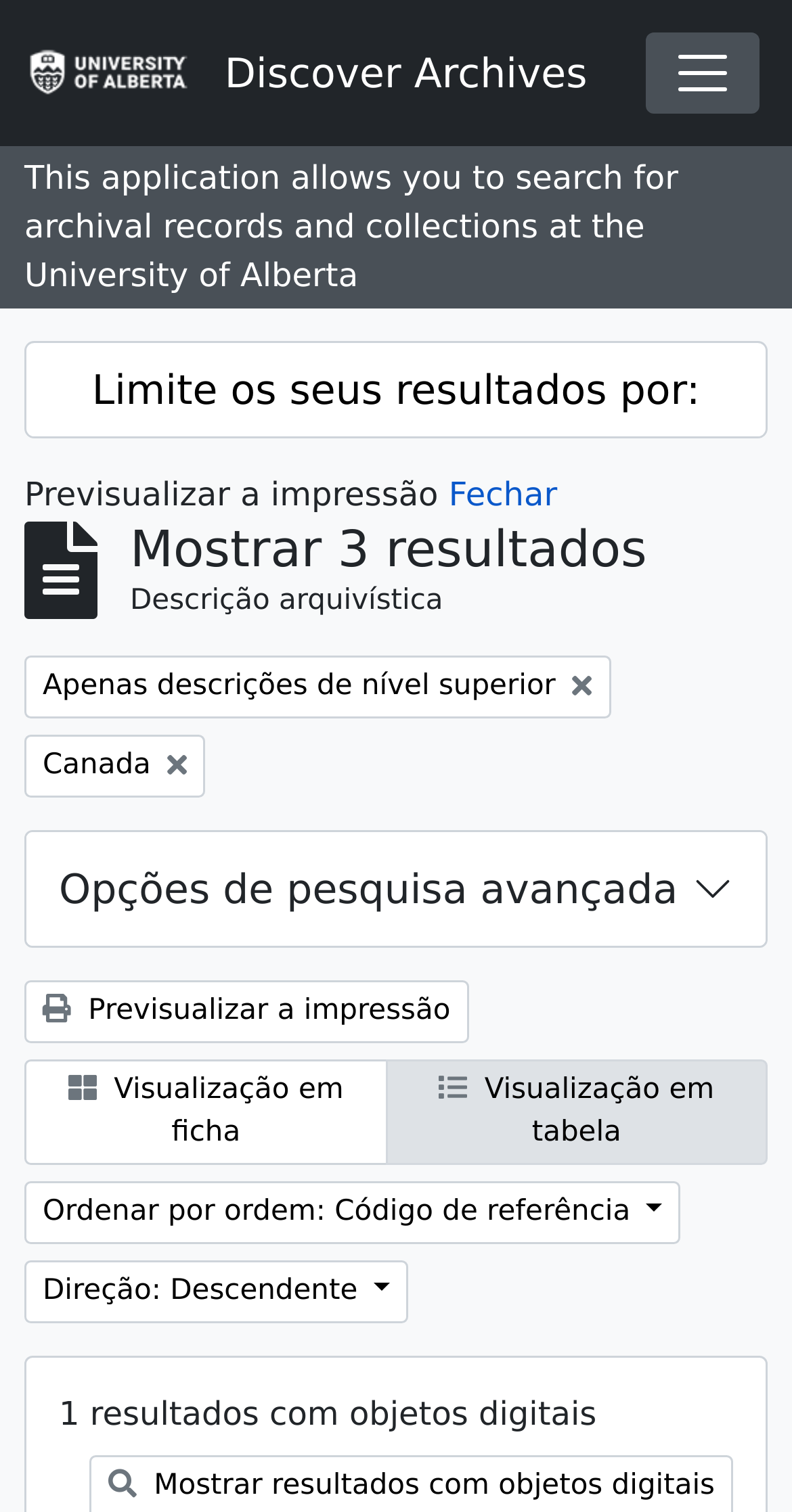What is the default search option?
Provide a thorough and detailed answer to the question.

The presence of the button 'Opções de pesquisa avançada' and the heading 'Opções de pesquisa avançada' suggests that the default search option is advanced search.